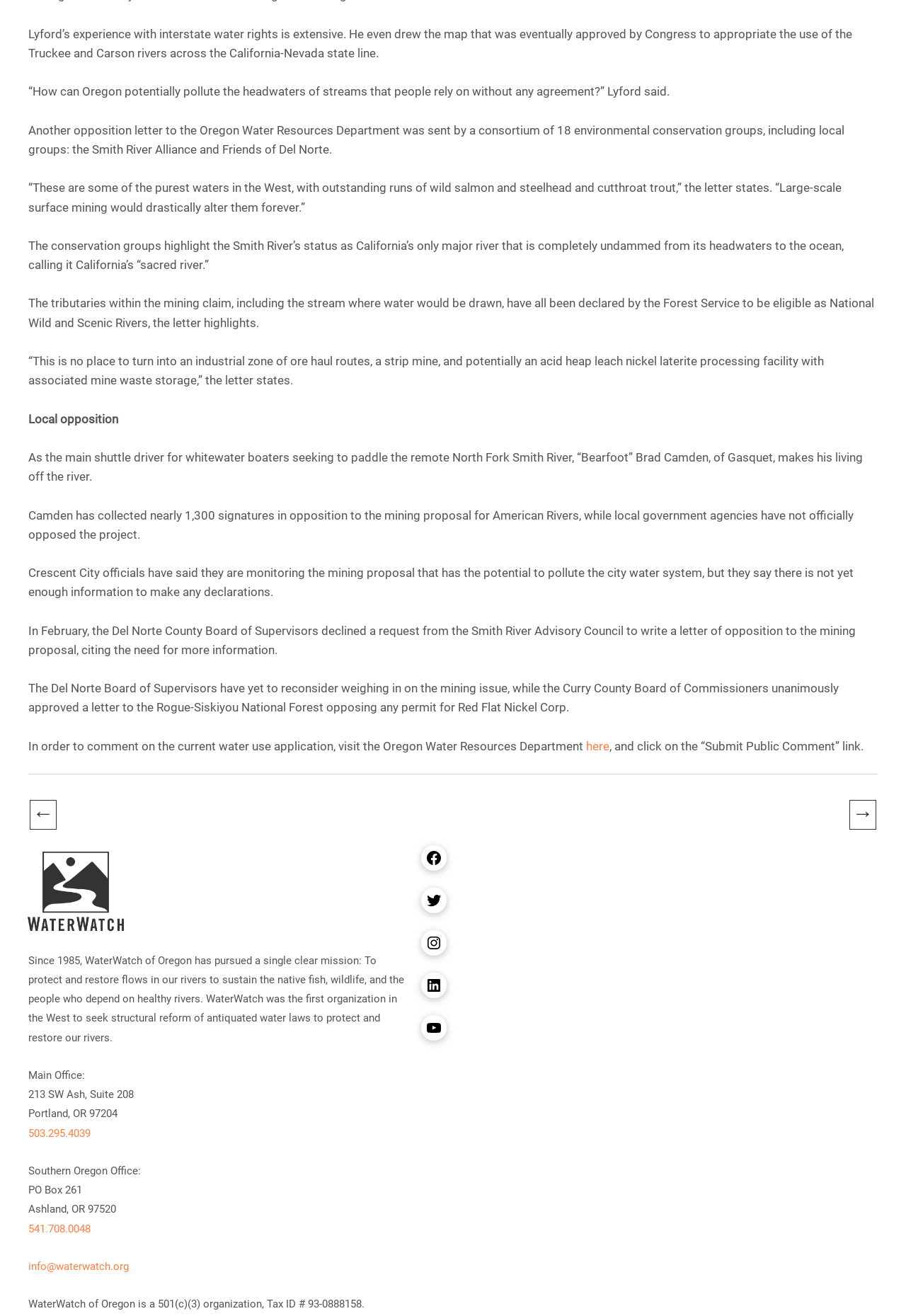Using the details from the image, please elaborate on the following question: What is the concern about the mining proposal?

The webpage expresses concern that the mining proposal could lead to water pollution, specifically mentioning the potential impact on the city water system and the need to protect the river's water quality.